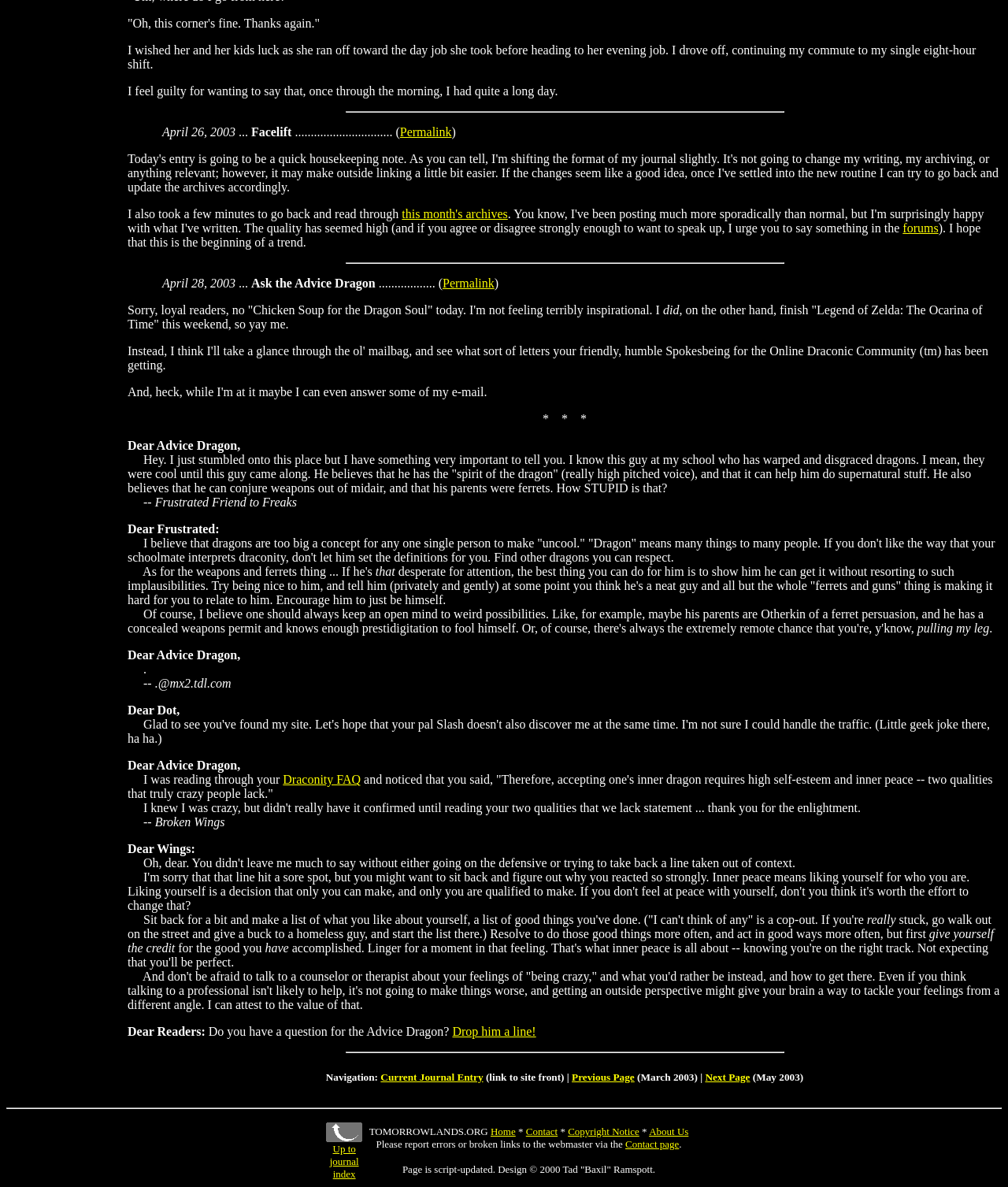Provide a brief response to the question below using one word or phrase:
What is the title of the second journal entry?

Ask the Advice Dragon